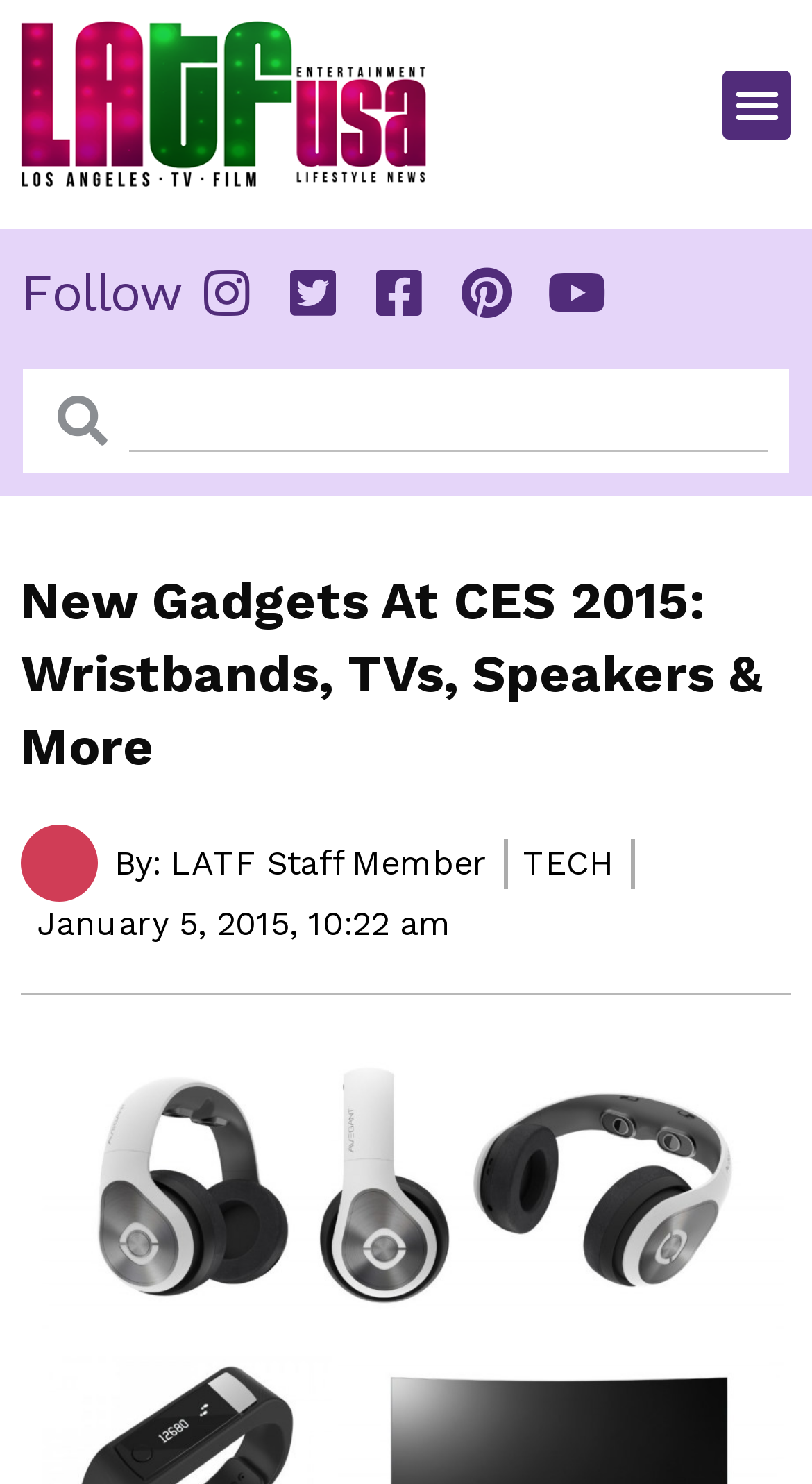Generate a thorough description of the webpage.

The webpage is about CES 2015, a technology conference, and features various gadgets showcased at the event. At the top left, there is a link, and next to it, a "Menu Toggle" button. Below these elements, there is a "Follow" heading, followed by a row of five links. 

On the top right, there is a search bar with a "Search" label and a searchbox. 

The main content of the webpage starts with a heading that reads "New Gadgets At CES 2015: Wristbands, TVs, Speakers & More". Below this heading, there is an image of a LATF staff member, accompanied by the staff member's name and the category "TECH". The date and time of the article, "January 5, 2015, 10:22 am", are also displayed.